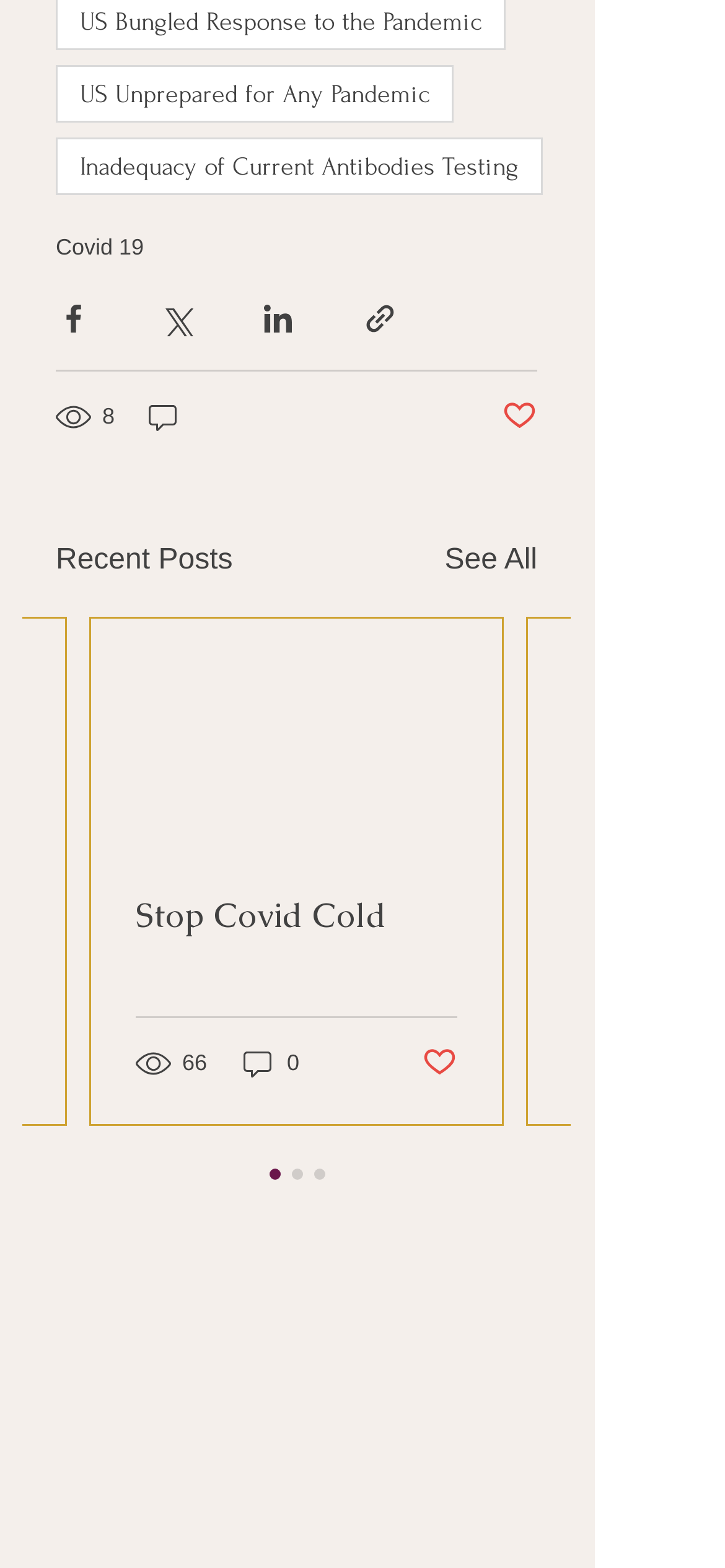Is the third article hidden?
Respond to the question with a well-detailed and thorough answer.

I analyzed the generic elements on the webpage and found that the third article has a generic element with the attribute 'hidden: True'. Therefore, the third article is hidden.